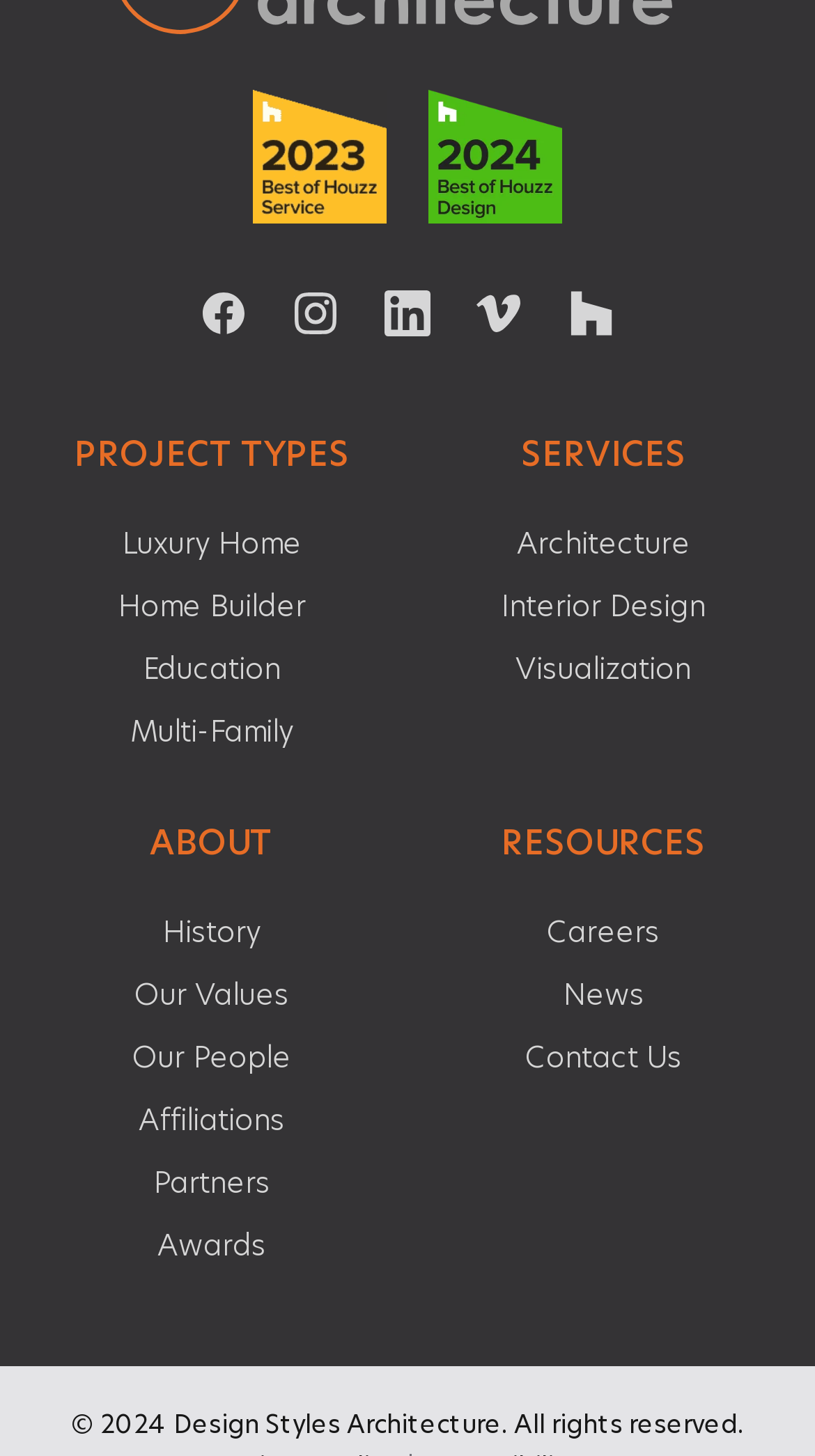Pinpoint the bounding box coordinates of the clickable element to carry out the following instruction: "View Facebook page."

[0.244, 0.198, 0.305, 0.232]